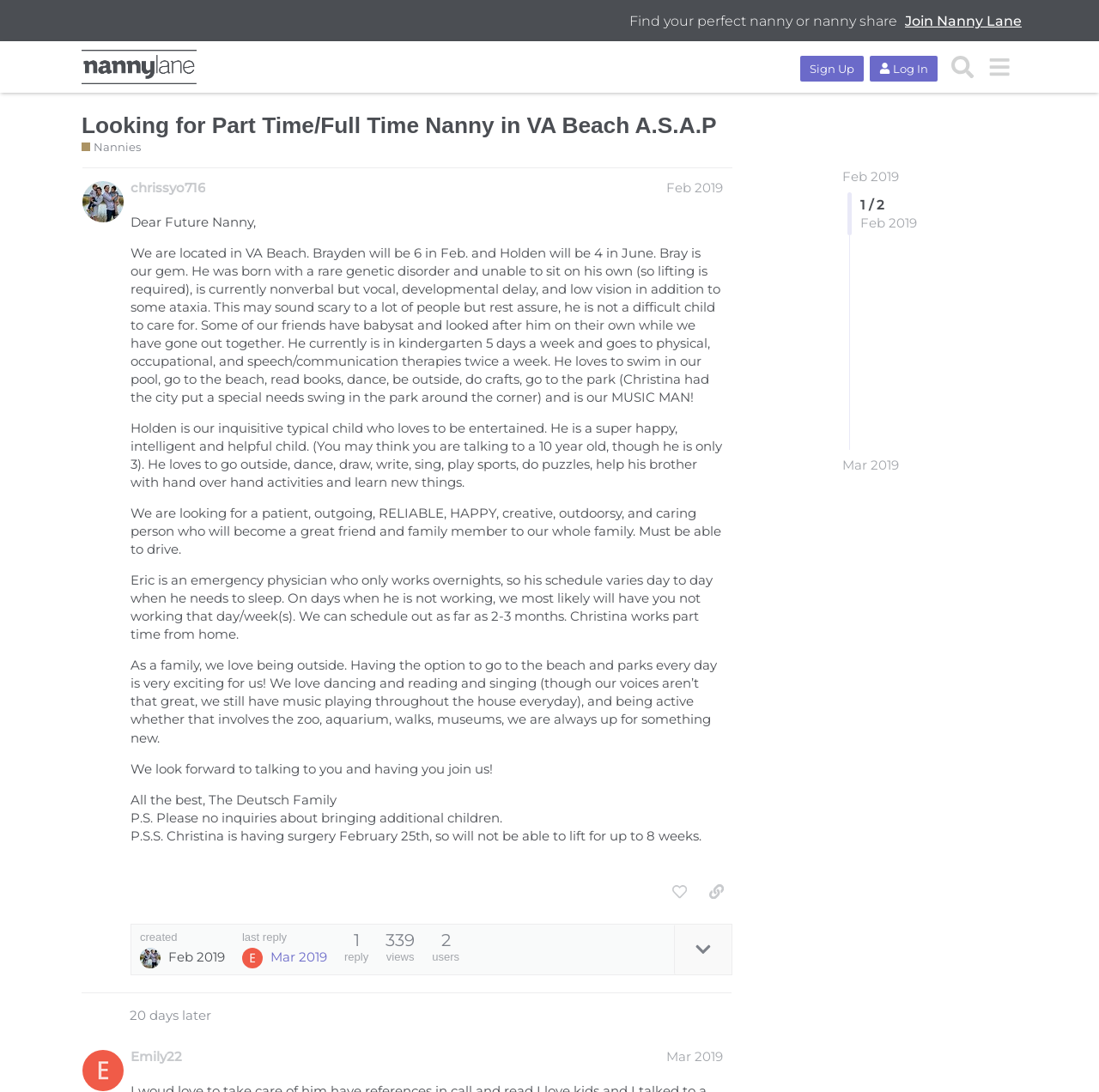Please provide a comprehensive response to the question below by analyzing the image: 
How many children do the Deutsch family have?

The text mentions Brayden and Holden as the two children of the Deutsch family, who require care and attention from a nanny.